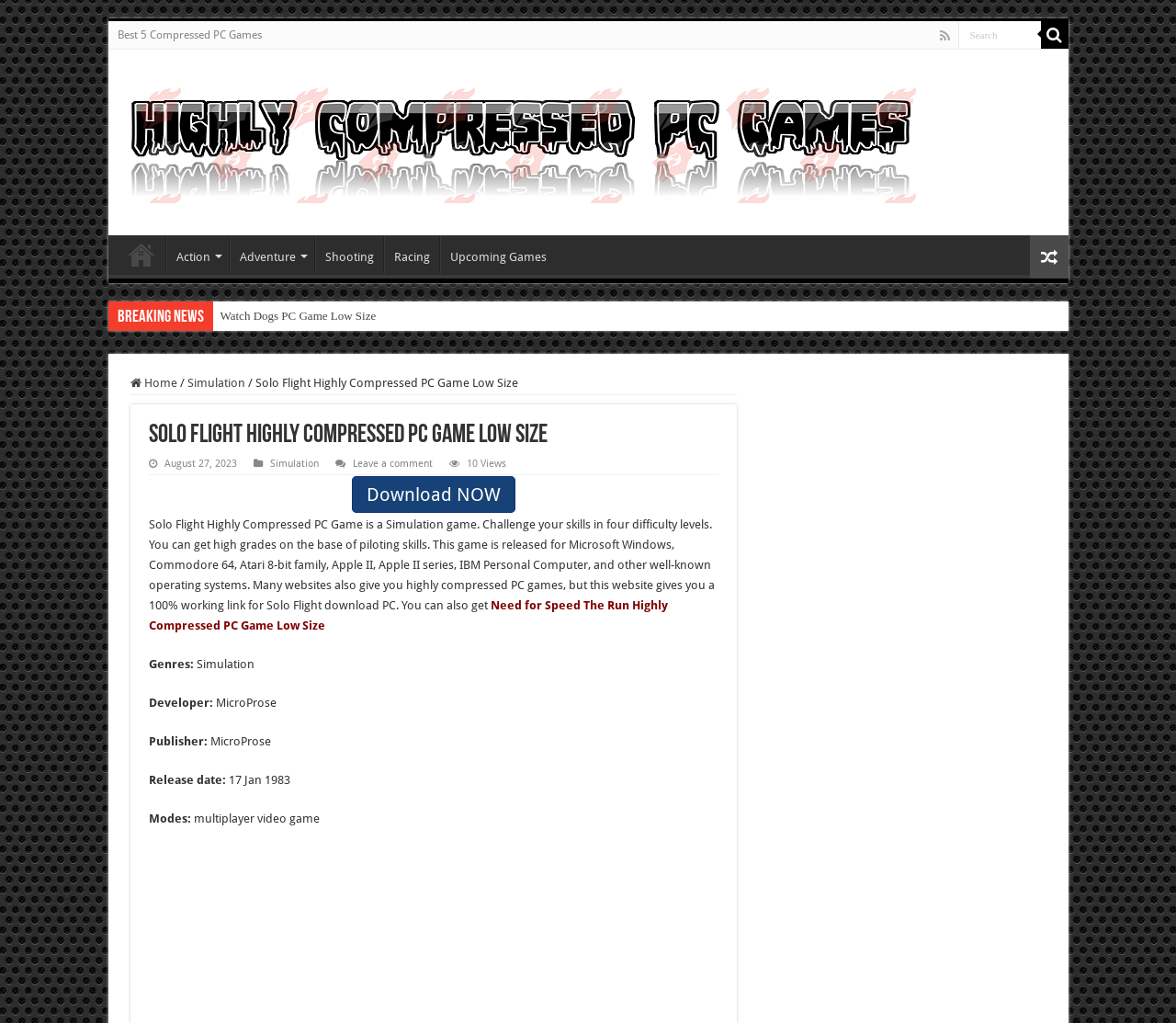What is the developer of Solo Flight Highly Compressed PC Game?
Respond to the question with a single word or phrase according to the image.

MicroProse